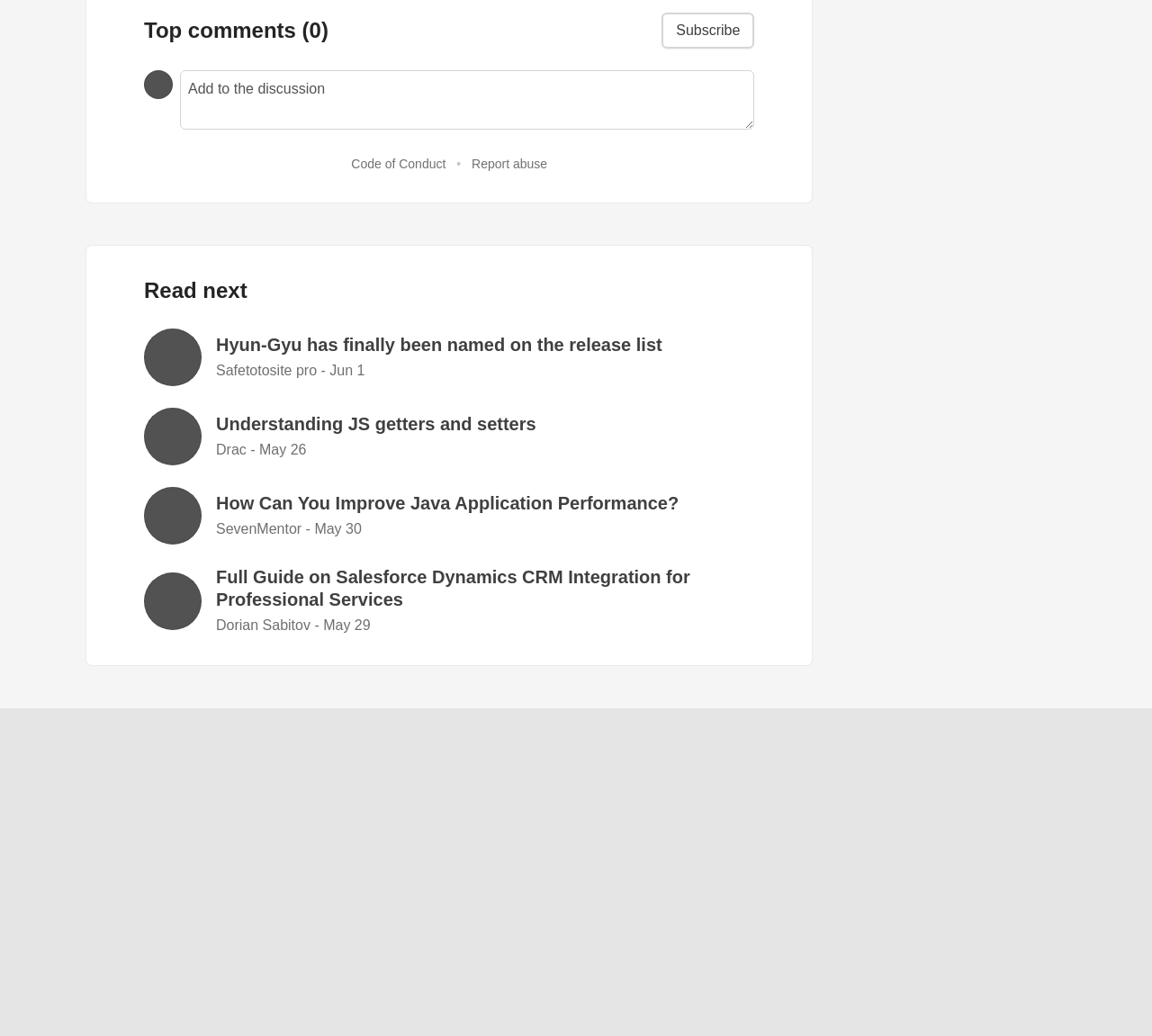What is the purpose of the 'Subscribe' button?
Provide an in-depth answer to the question, covering all aspects.

The 'Subscribe' button is located in the 'Comment subscription options' section, which implies that it is related to comment updates. Therefore, the purpose of the 'Subscribe' button is to subscribe to comment updates.